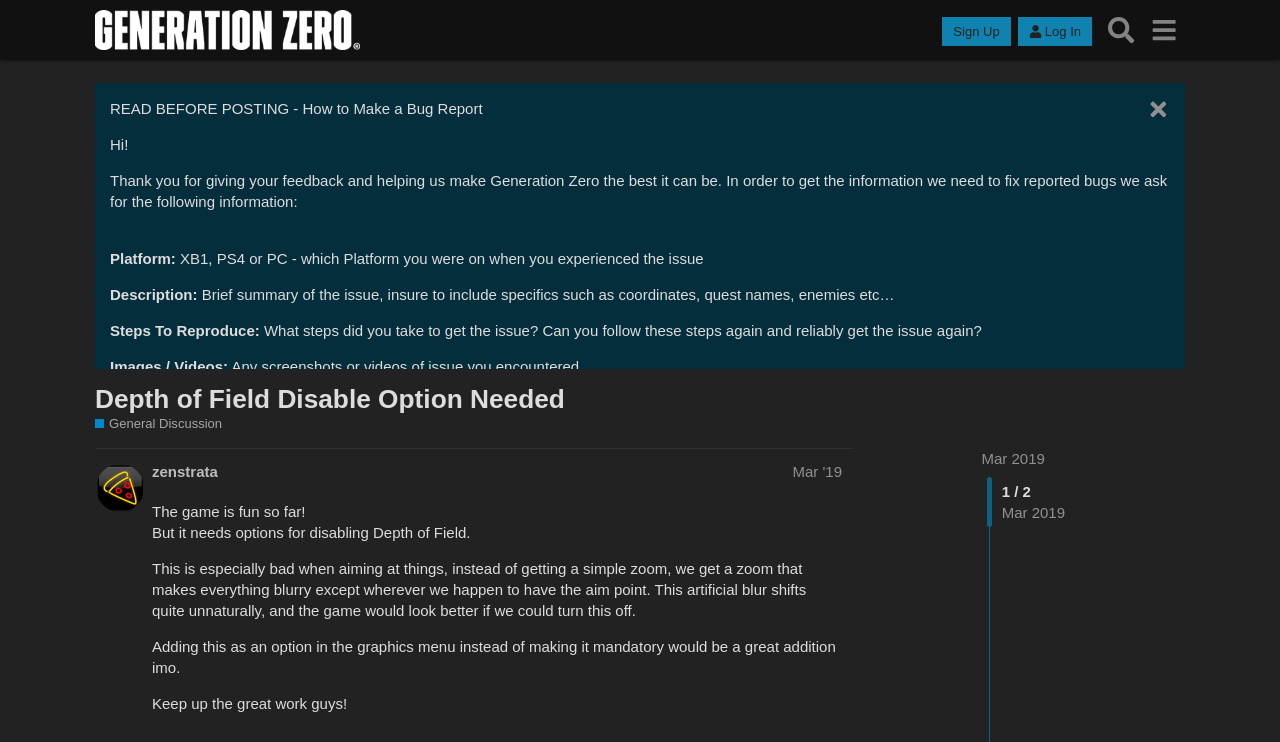Highlight the bounding box coordinates of the element that should be clicked to carry out the following instruction: "Click the 'Sign Up' button". The coordinates must be given as four float numbers ranging from 0 to 1, i.e., [left, top, right, bottom].

[0.736, 0.023, 0.79, 0.062]